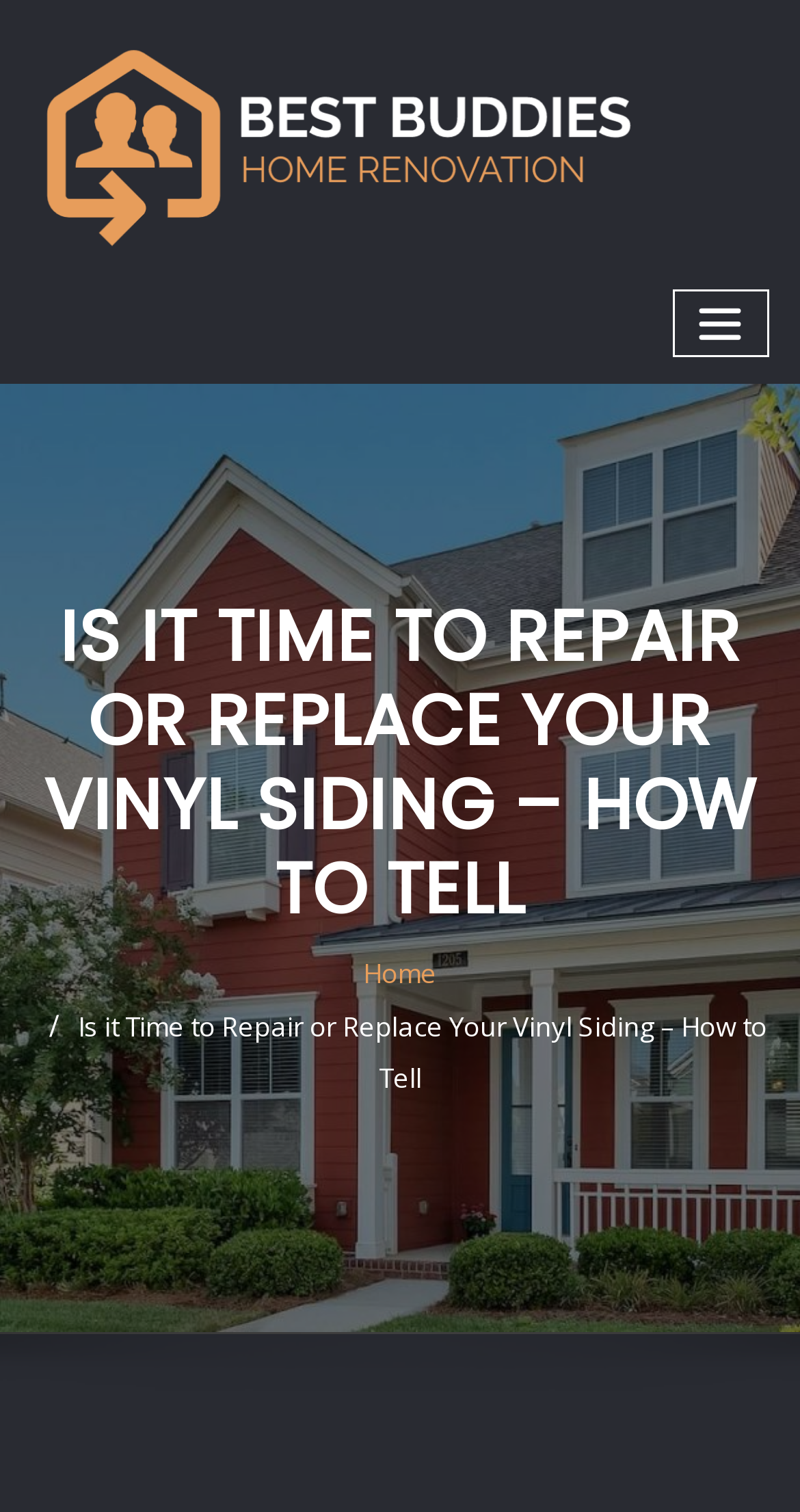Generate the text of the webpage's primary heading.

IS IT TIME TO REPAIR OR REPLACE YOUR VINYL SIDING – HOW TO TELL